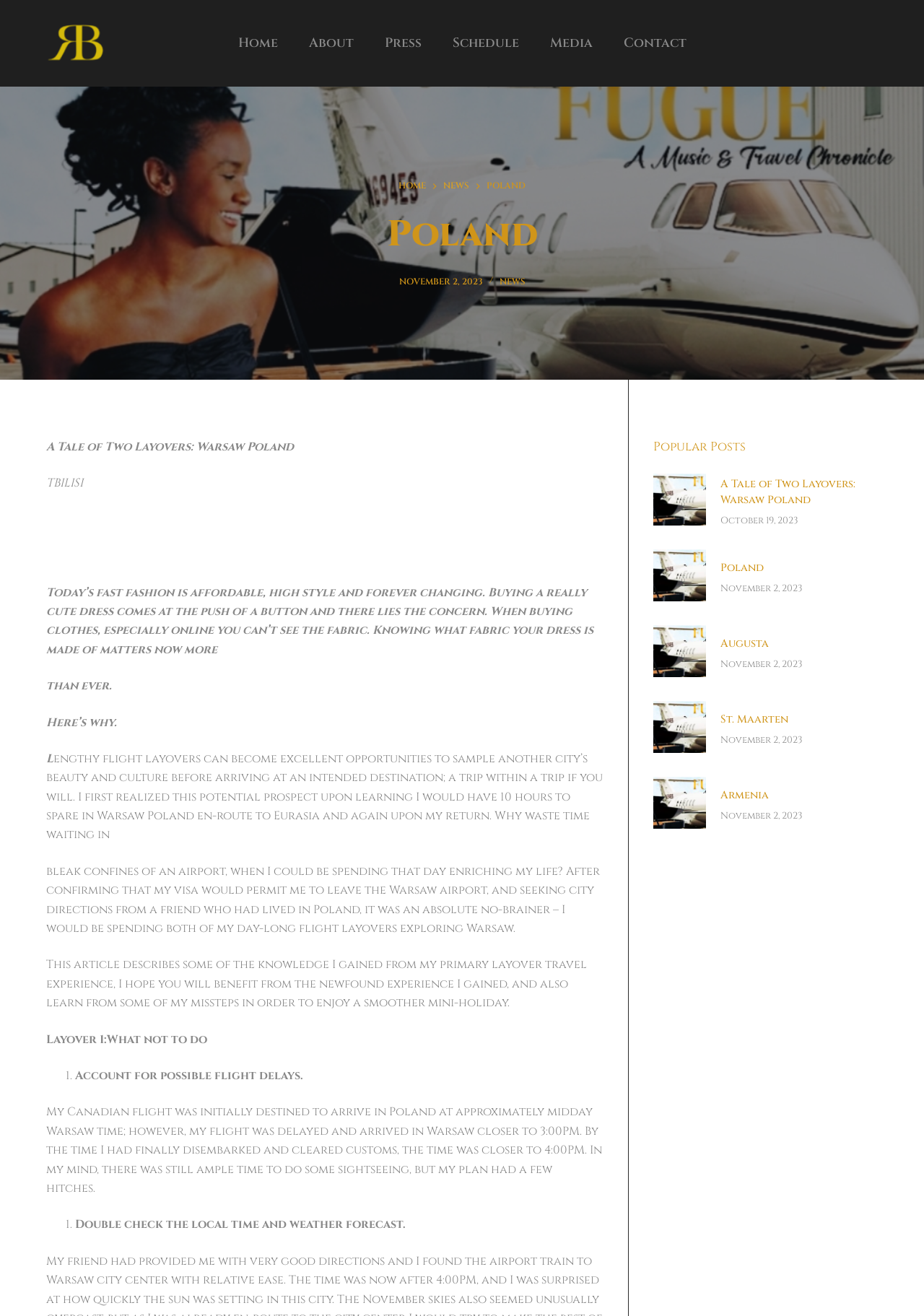Based on the visual content of the image, answer the question thoroughly: What is the title of the article?

The title of the article can be found in the heading element with the text 'A Tale of Two Layovers: Warsaw Poland'.